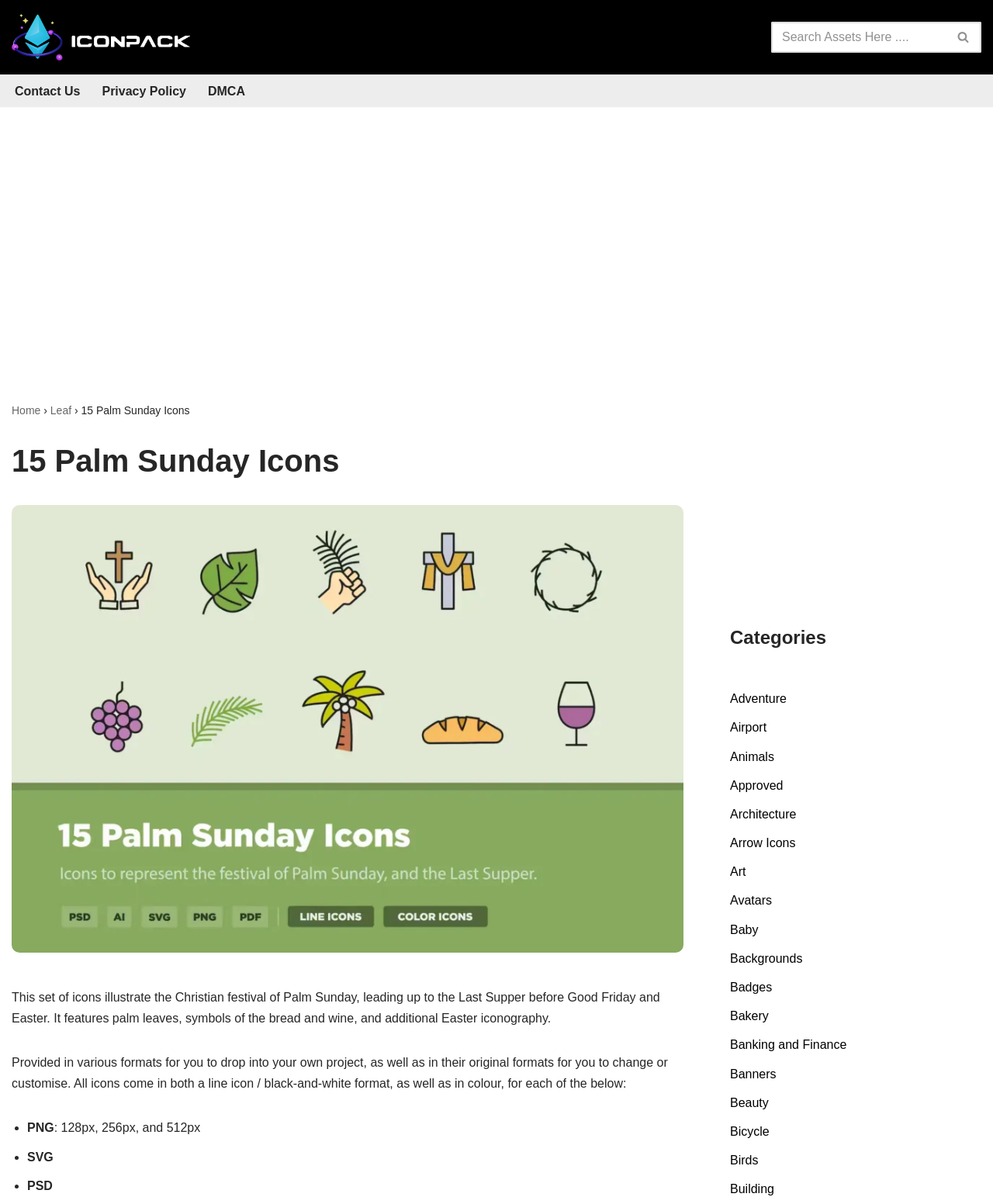What is the size of the PNG icons?
Based on the image, provide a one-word or brief-phrase response.

128px, 256px, 512px